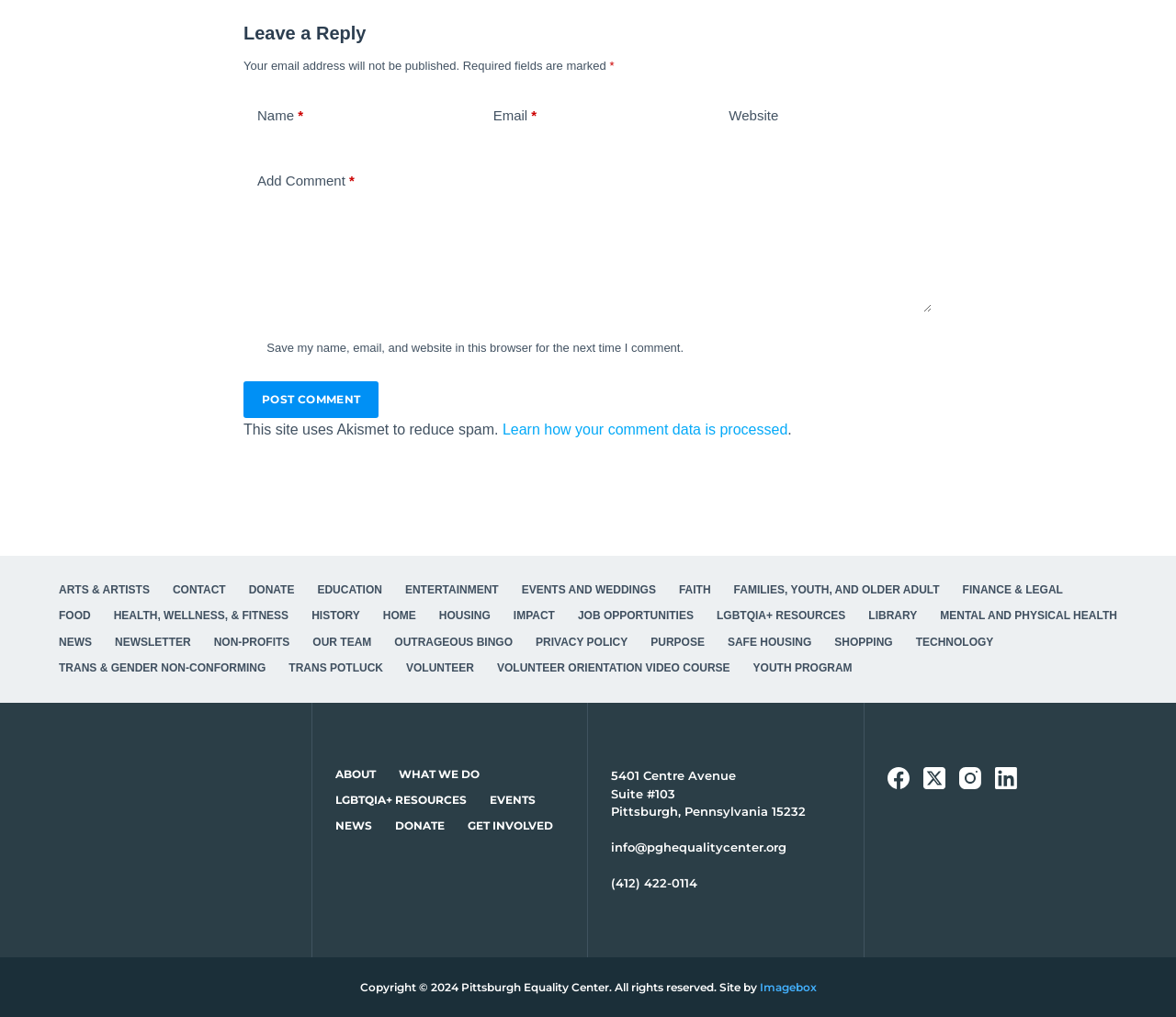Give a one-word or short phrase answer to the question: 
What is the purpose of the checkbox?

Save name, email, and website